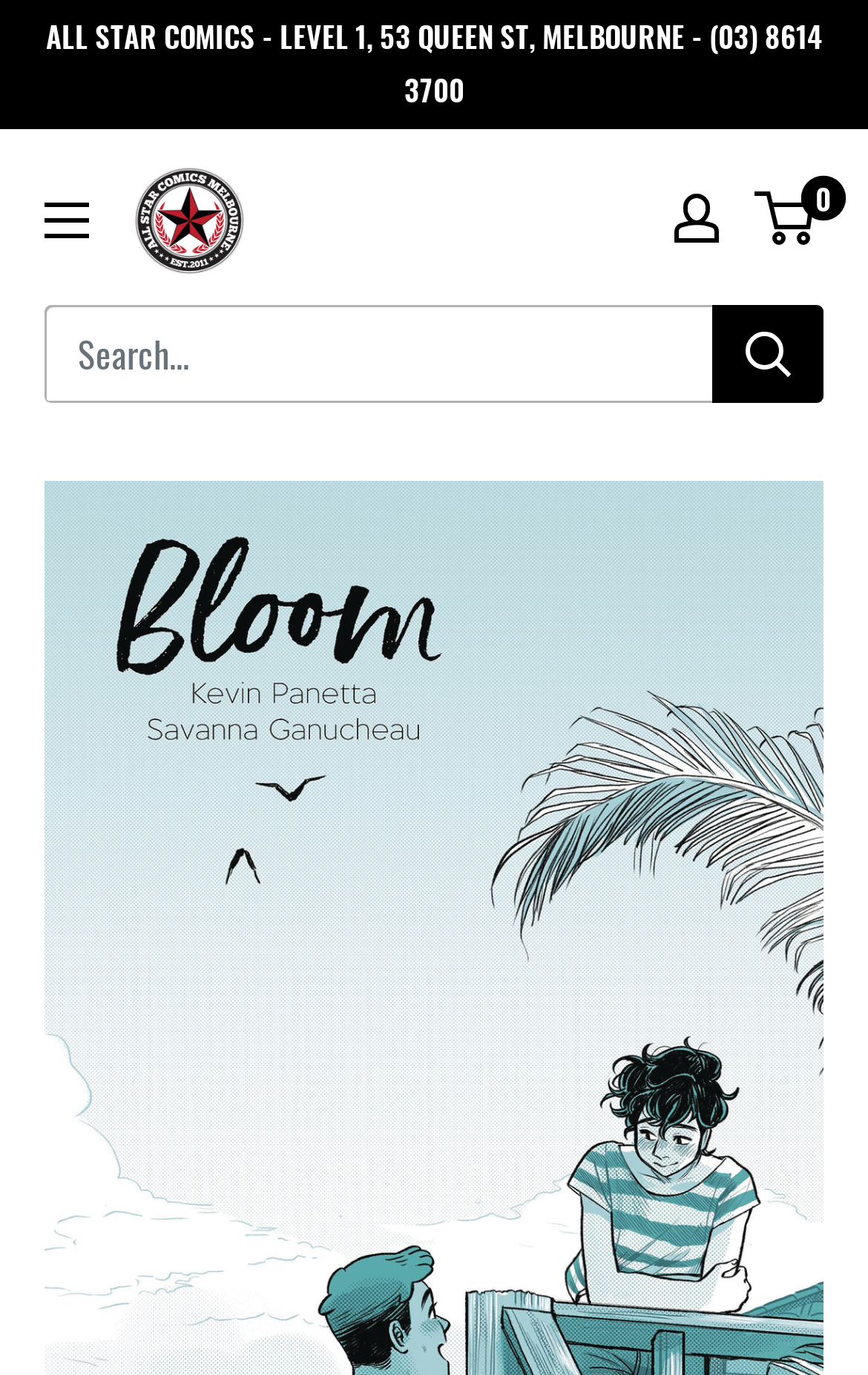Describe the entire webpage, focusing on both content and design.

The webpage appears to be an online store or website for a comic book store called "All Star Comics". At the top left corner, there is a link to the store's address and contact information. Next to it, there is a button to open a menu, which is currently not expanded. 

To the right of the menu button, the store's logo, "All Star Comics", is displayed as an image with a link. Below the logo, there is a search bar that spans most of the width of the page, with a text box to input search queries and a search button to the right. 

On the top right corner, there is a link to "My account" and a link displaying the number "0", which might indicate the number of items in a shopping cart.